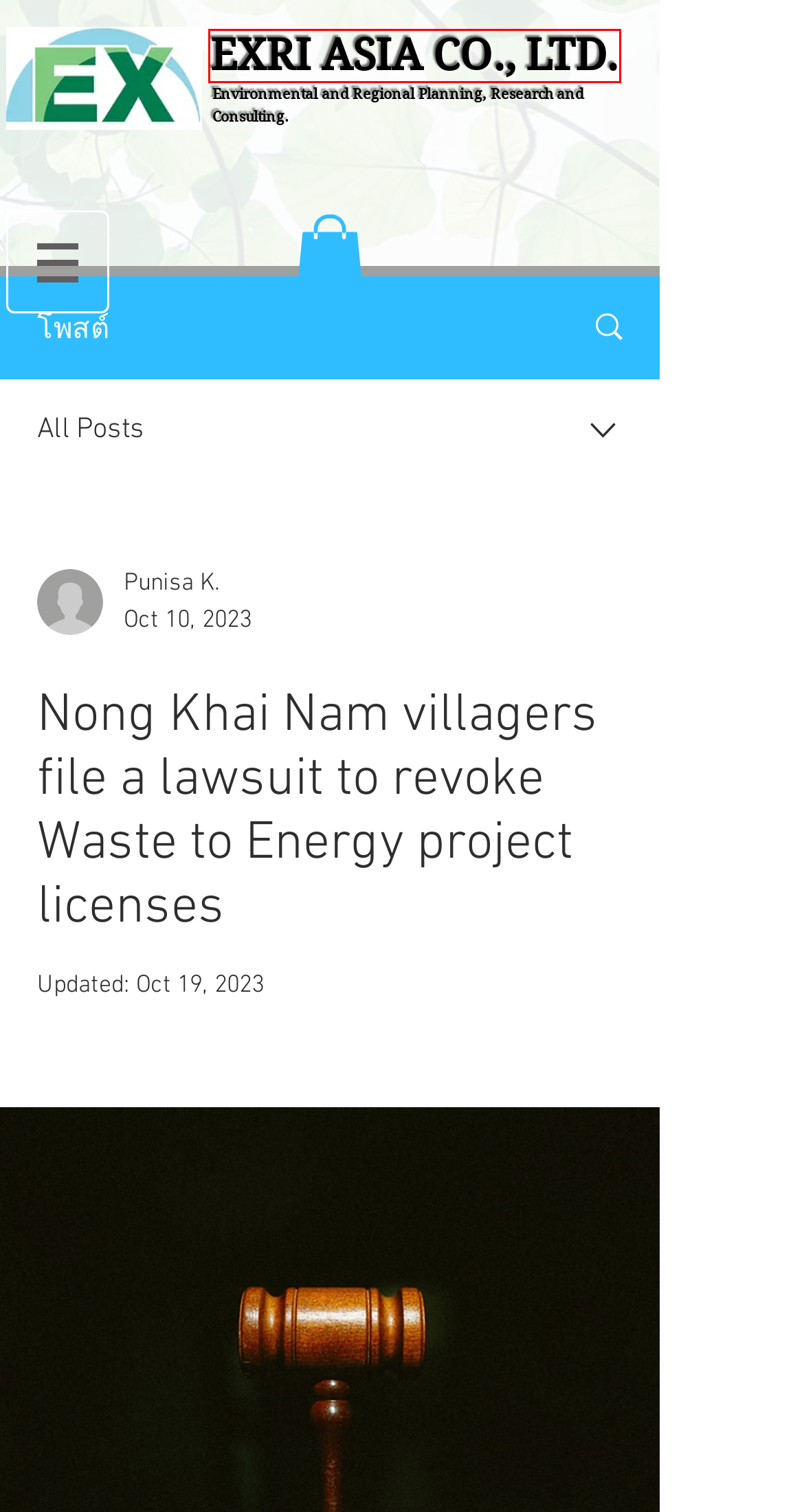You are provided with a screenshot of a webpage that has a red bounding box highlighting a UI element. Choose the most accurate webpage description that matches the new webpage after clicking the highlighted element. Here are your choices:
A. MEA and BMA sign MOU to develop Smart City, Renewable Energy and Energy Efficiency
B. NEWS | EXRI ASIA CO.,LTD.
C. วิจัยสิ่งแวดล้อม | Exri Asia Co.,ltd. | Thailand
D. MSW_TH | EXRI ASIA CO.,LTD.
E. ERC_TH | EXRI ASIA CO.,LTD.
F. Municipal Solid Waste
G. Opposition_TH | EXRI ASIA CO.,LTD.
H. GPSC announces success in securing 1,050 MW solar farm project in India

C